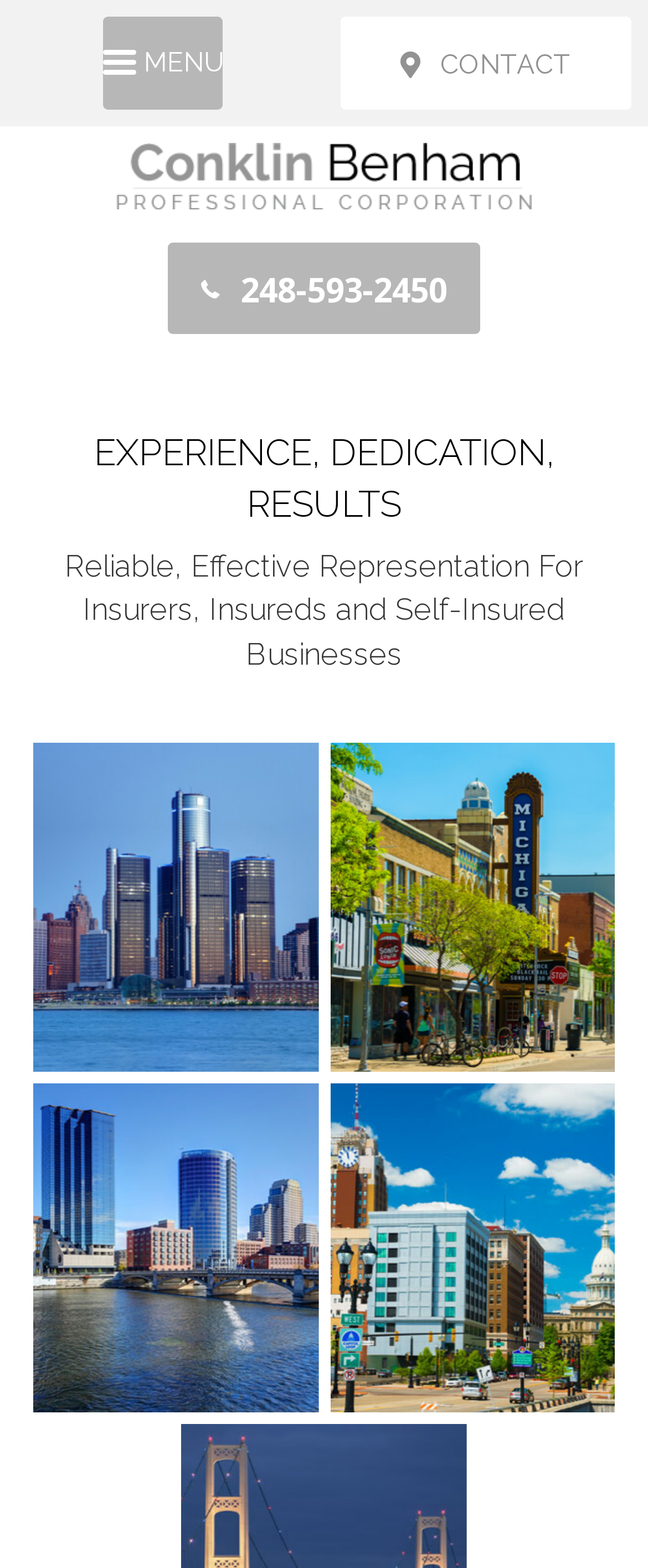Can you find the bounding box coordinates for the UI element given this description: "Menu"? Provide the coordinates as four float numbers between 0 and 1: [left, top, right, bottom].

[0.158, 0.011, 0.342, 0.07]